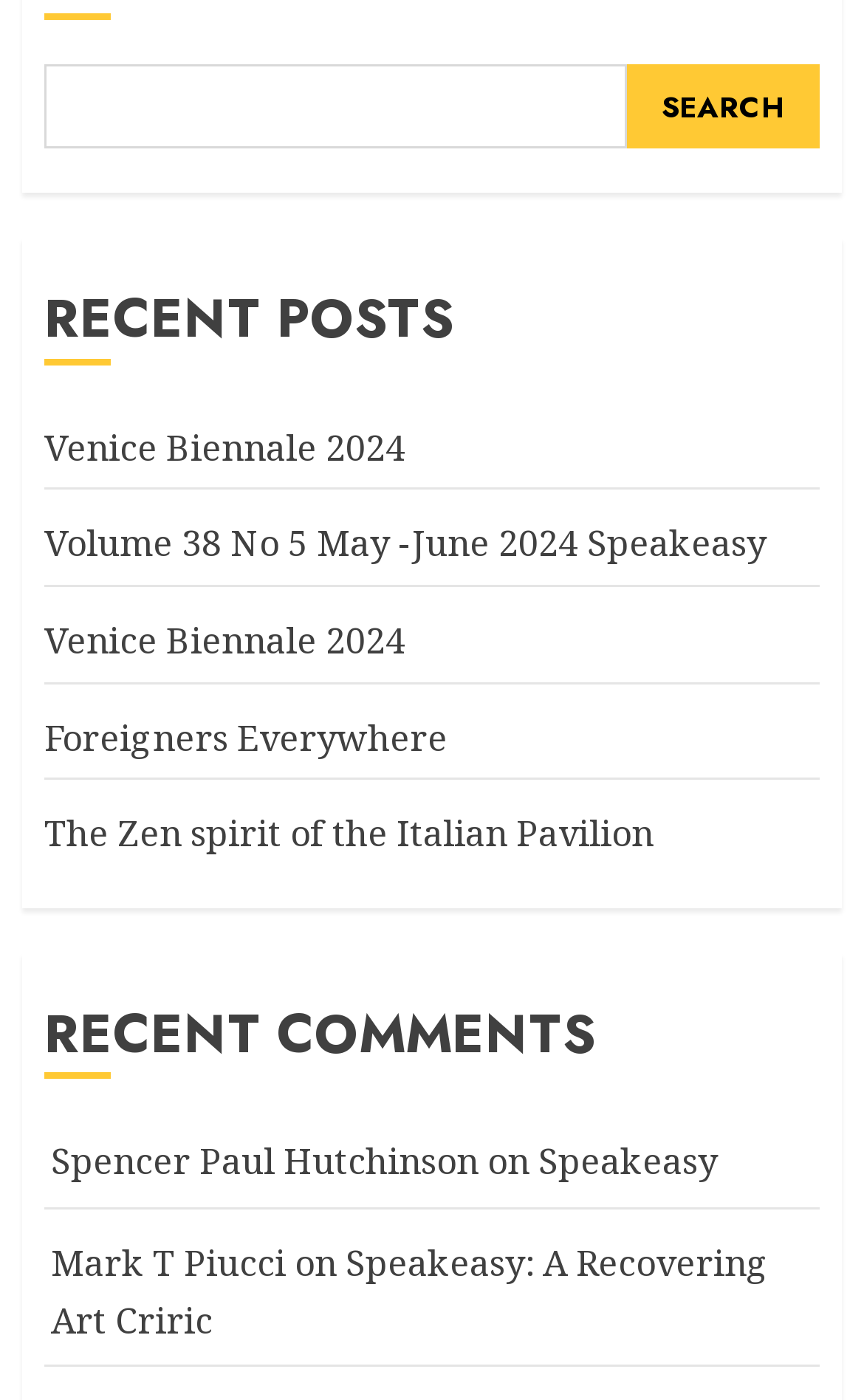Please determine the bounding box coordinates for the element with the description: "Foreigners Everywhere".

[0.051, 0.509, 0.518, 0.545]